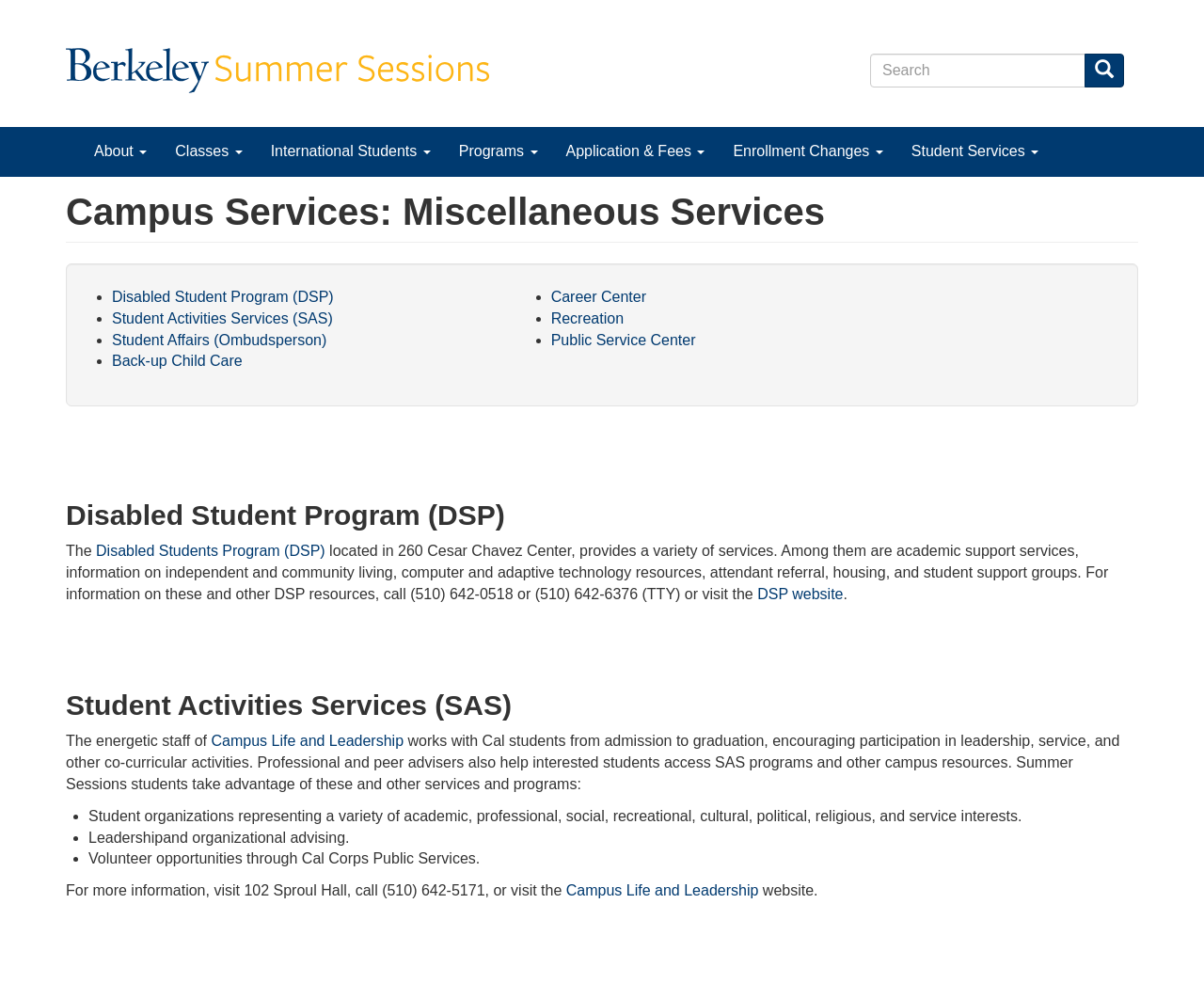Respond to the following question with a brief word or phrase:
What is the location of the Student Activities Services?

102 Sproul Hall